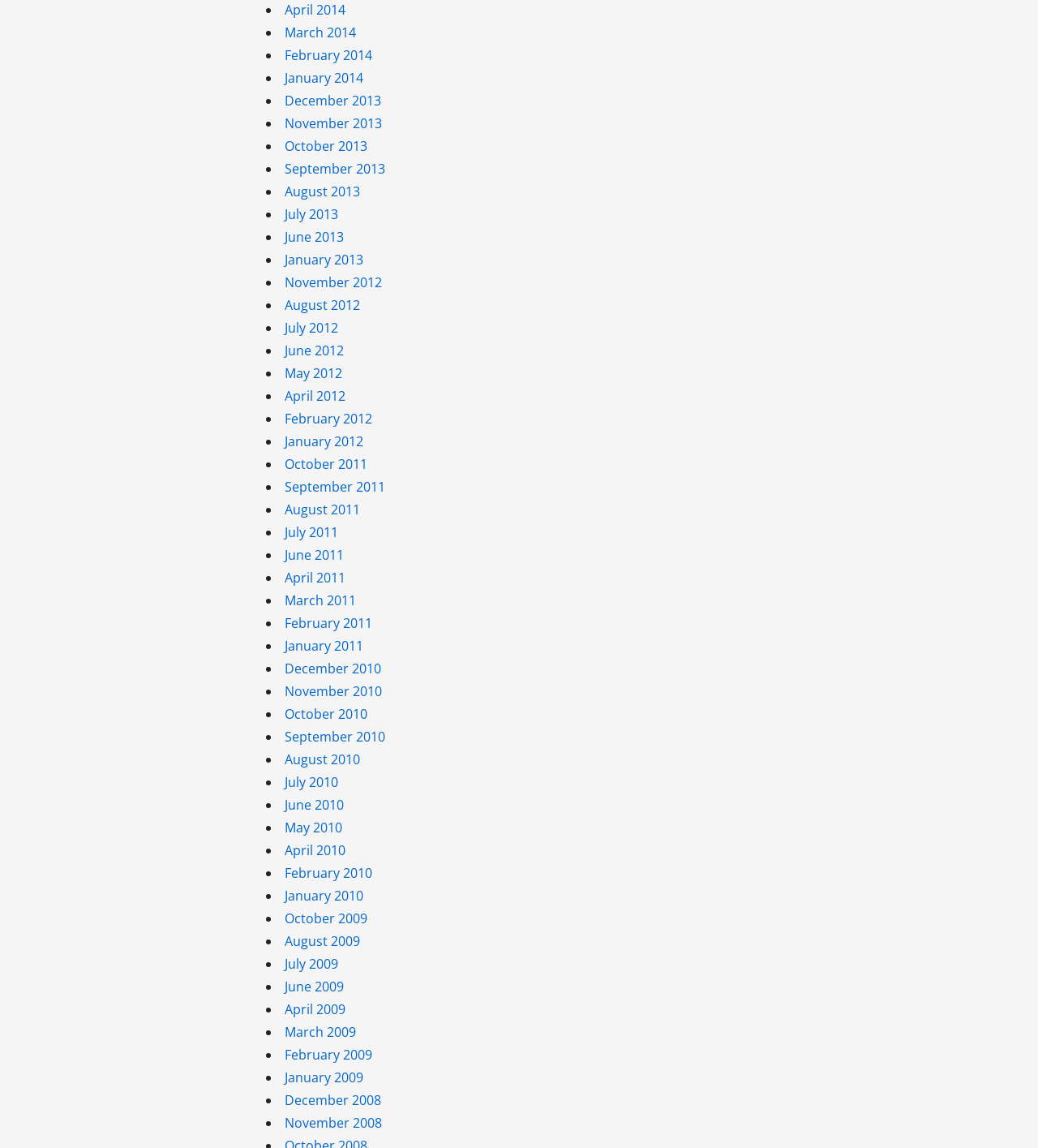Please identify the bounding box coordinates of the element's region that should be clicked to execute the following instruction: "Click April 2014". The bounding box coordinates must be four float numbers between 0 and 1, i.e., [left, top, right, bottom].

[0.274, 0.001, 0.333, 0.016]